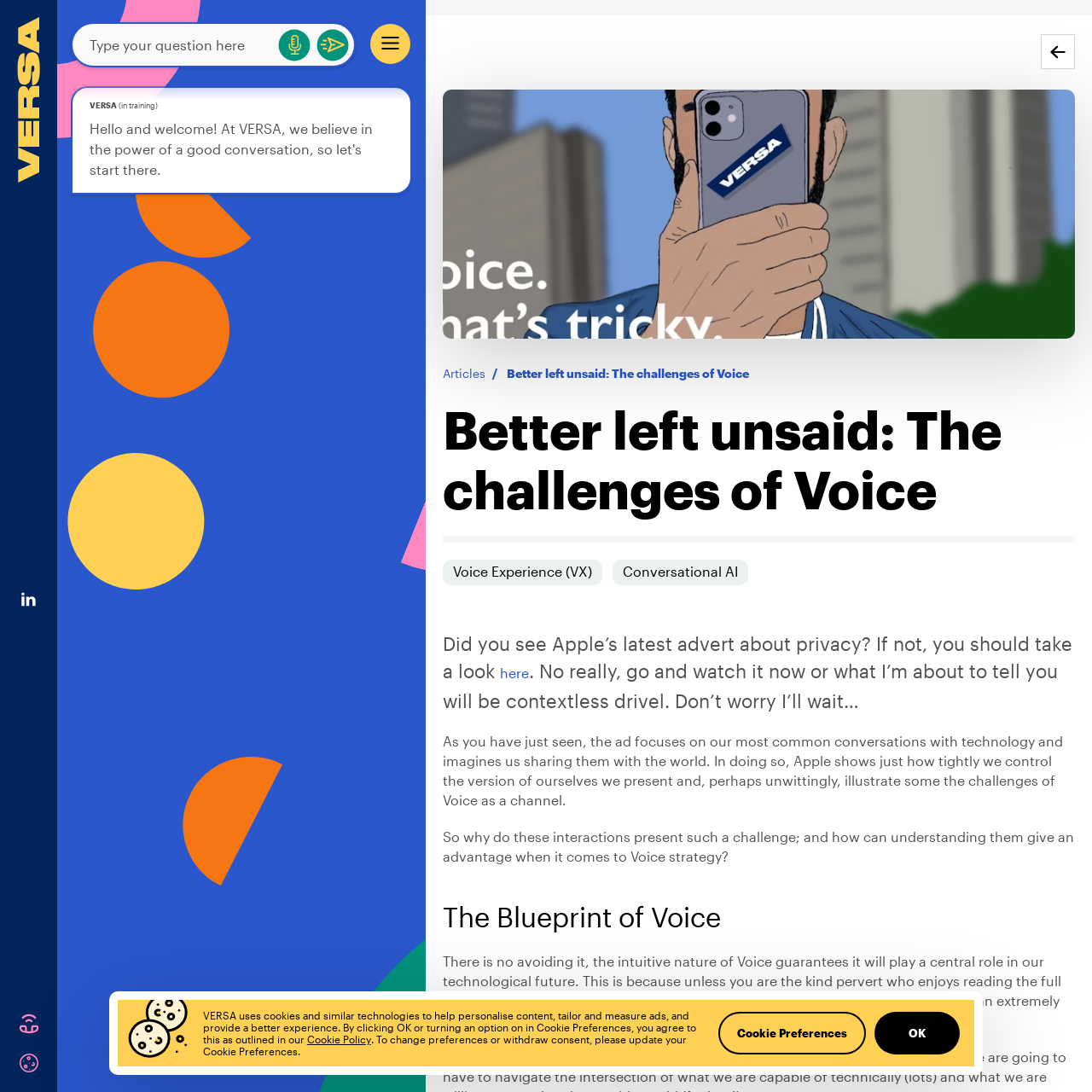Using the description "parent_node: Contact Us", predict the bounding box of the relevant HTML element.

[0.016, 0.016, 0.037, 0.17]